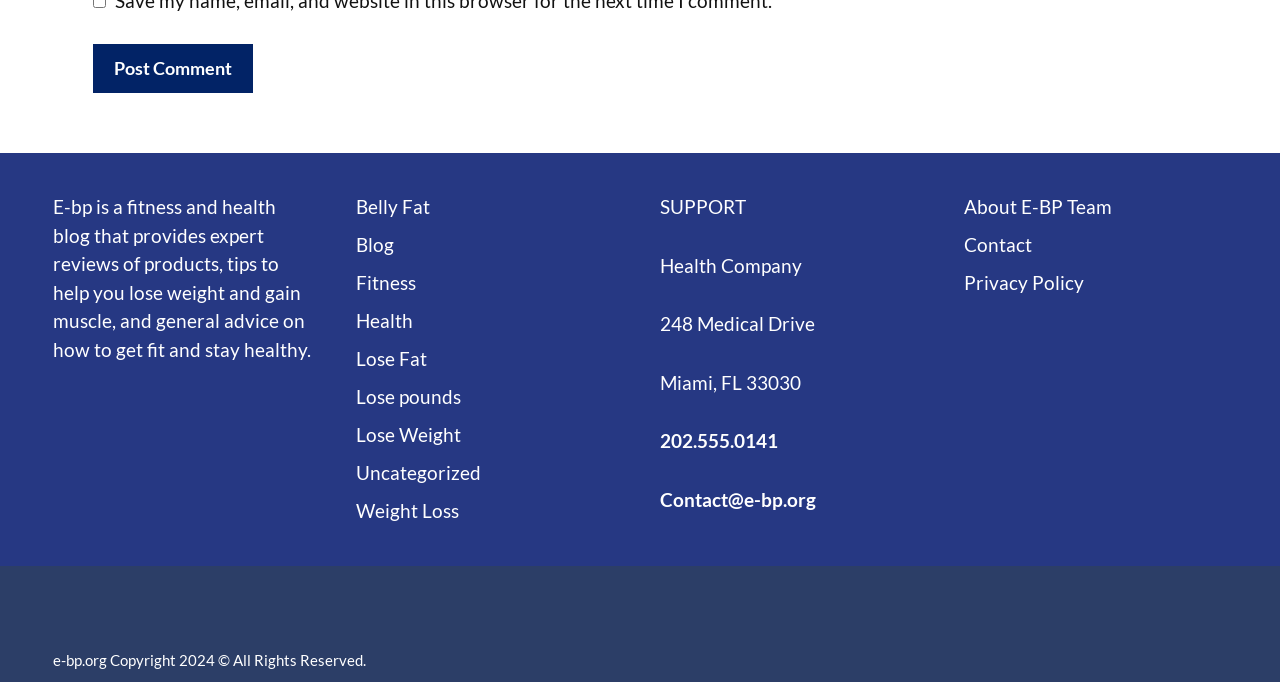What is the address of the Health Company?
Give a one-word or short phrase answer based on the image.

248 Medical Drive, Miami, FL 33030